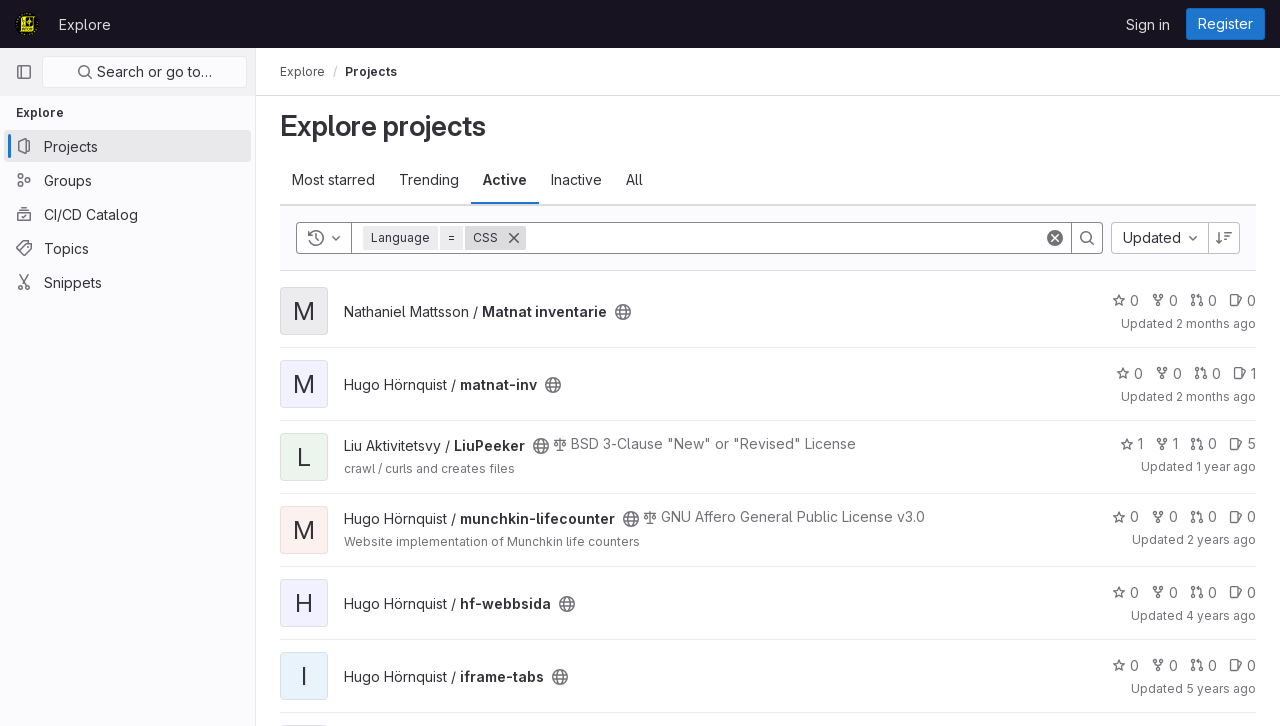Respond with a single word or phrase for the following question: 
How many tabs are available in the tablist?

5